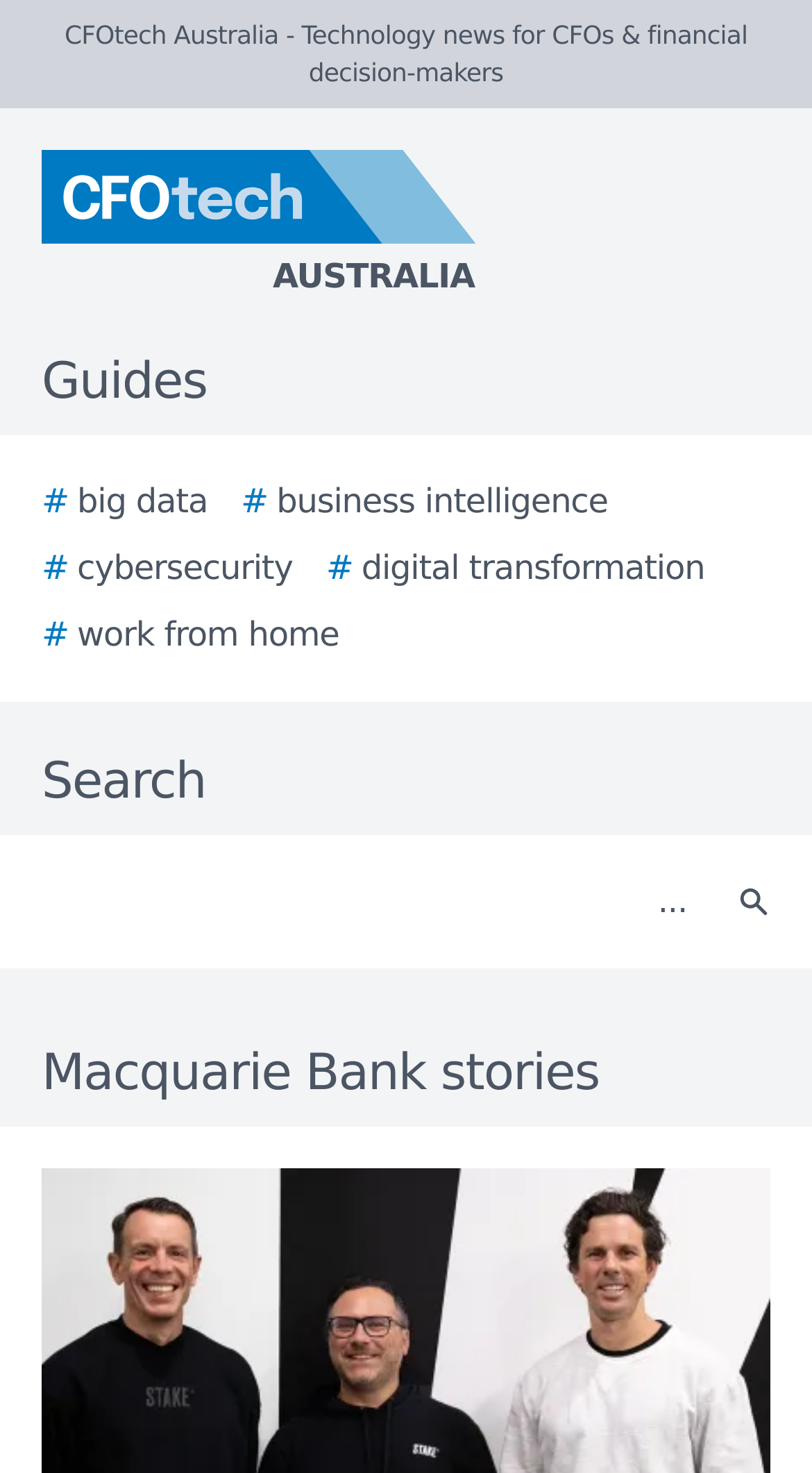Find the bounding box coordinates for the area that should be clicked to accomplish the instruction: "Click the CFOtech Australia logo".

[0.0, 0.102, 0.923, 0.205]